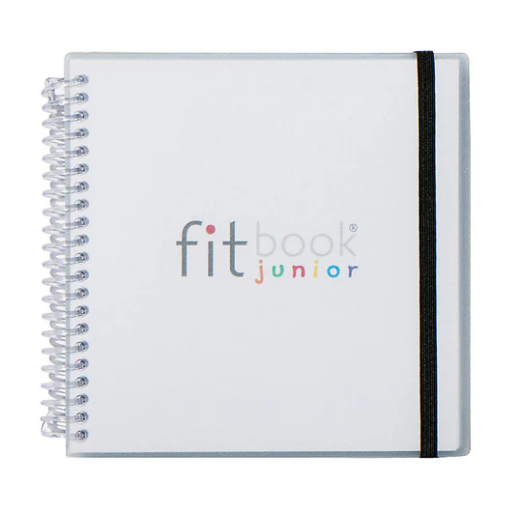Describe all the visual components present in the image.

The image showcases the "fitbook JUNIOR," a fitness and nutrition planner specifically designed for kids, offered by Athlete Technologies. The planner features a clean, bright white cover adorned with the playful and colorful branding "fitbook junior," printed prominently in the center. It is bound with a durable spiral design, allowing for easy flipping of pages, and secured with an elastic band for safe closure. This planner is tailored for children aged 5 to 13 and includes structured sections for goal-setting, nutrition logging, and daily tracking of physical activity. It's an engaging tool to encourage healthy habits while making the process fun and accessible for young users.